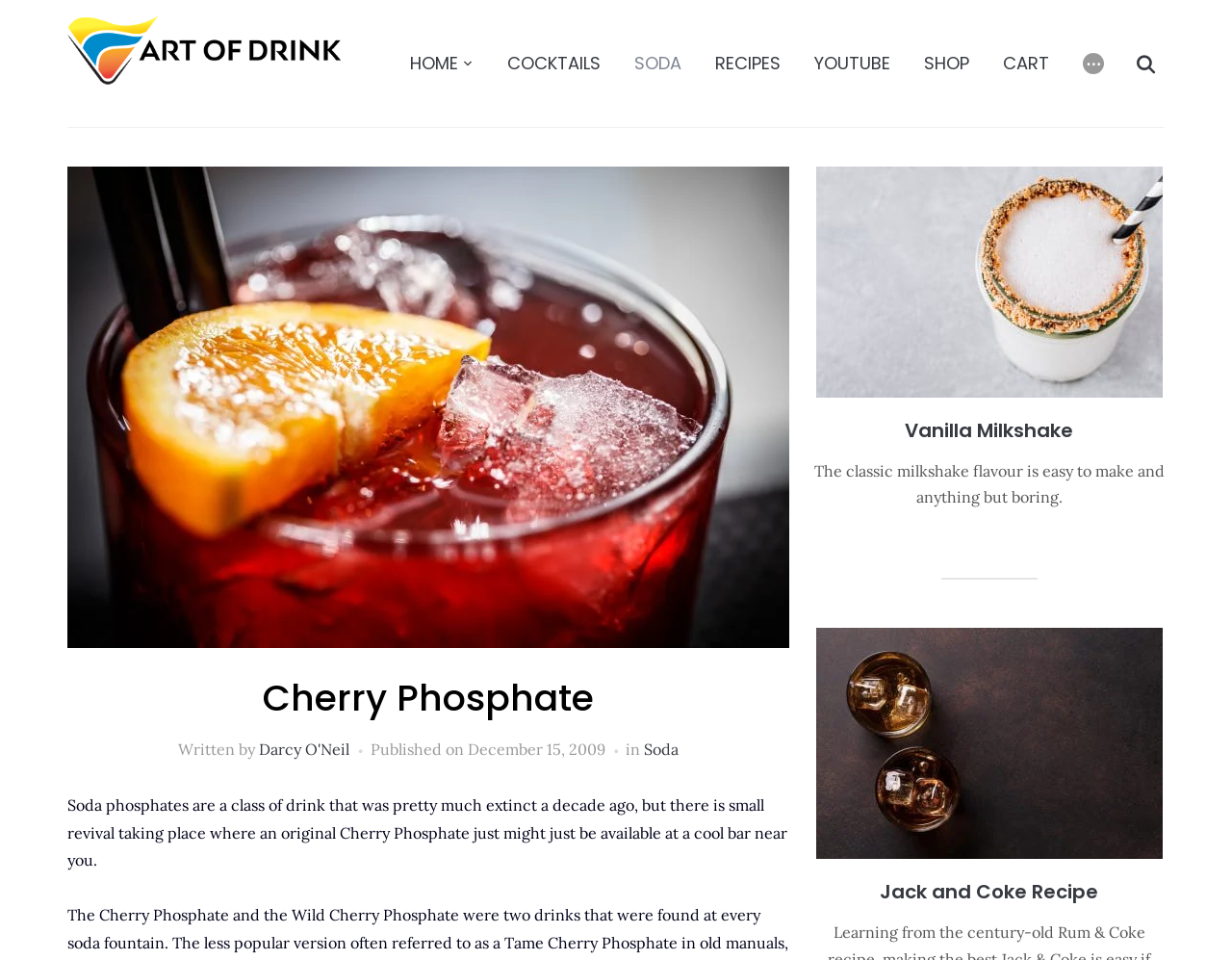Please identify the coordinates of the bounding box that should be clicked to fulfill this instruction: "Search for aiviry between 1000 and 1999".

None